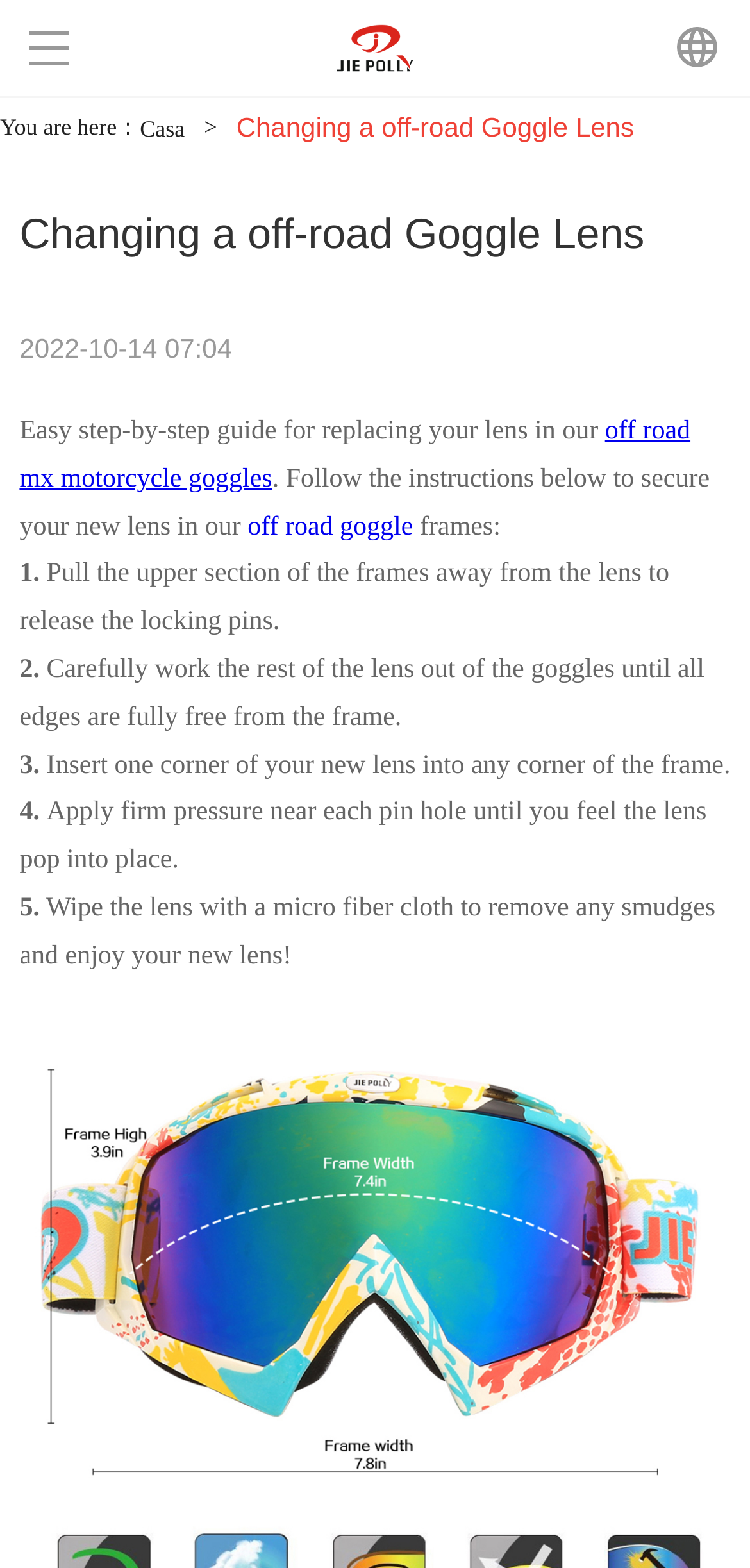Identify the bounding box coordinates of the area that should be clicked in order to complete the given instruction: "Click Helmet Visor". The bounding box coordinates should be four float numbers between 0 and 1, i.e., [left, top, right, bottom].

[0.041, 0.314, 0.959, 0.375]